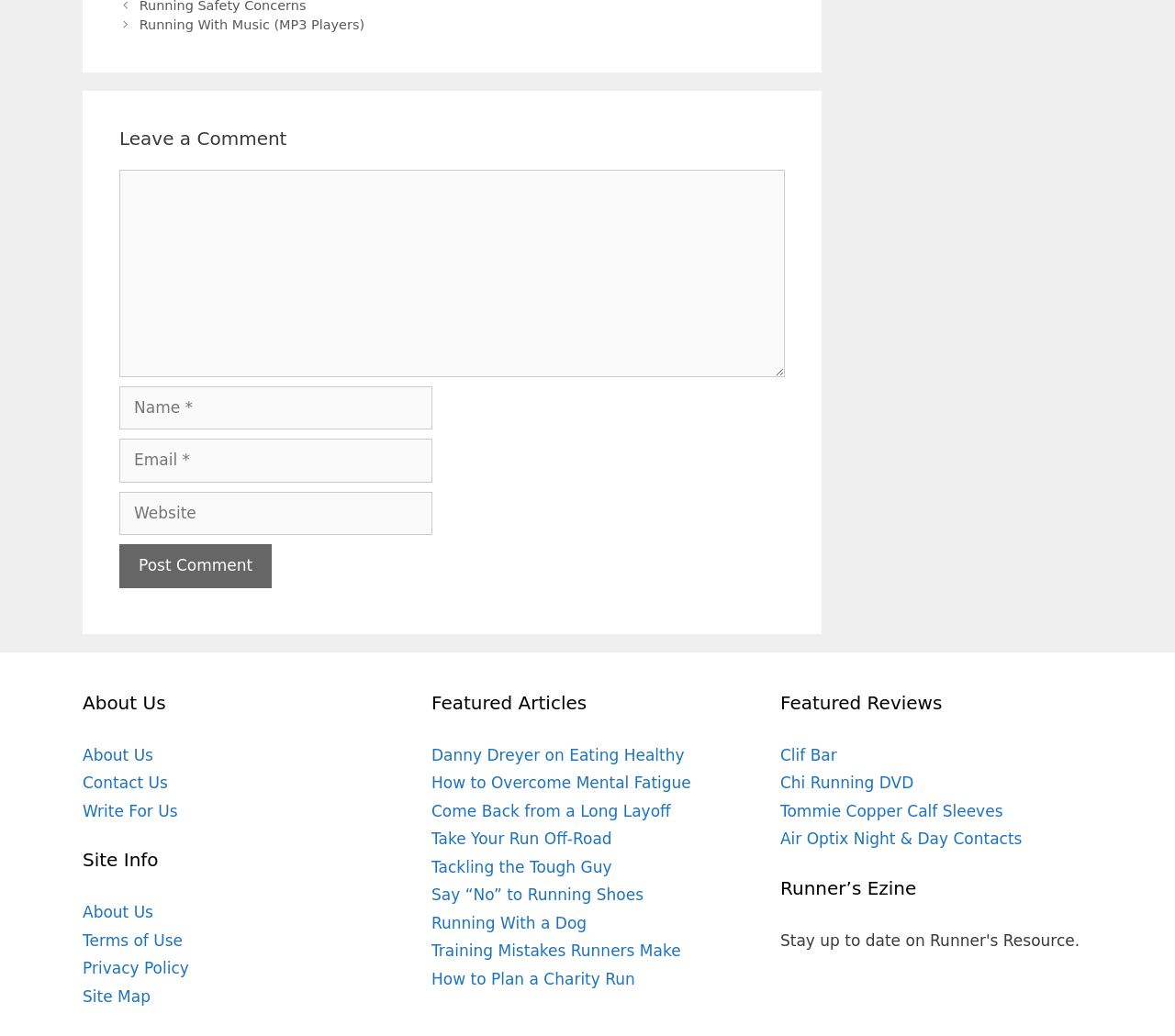Please provide a comprehensive answer to the question based on the screenshot: What is the topic of the 'Runner’s Ezine' section?

The 'Runner’s Ezine' section is related to running, as indicated by its position on the webpage and its heading 'Runner’s Ezine'.